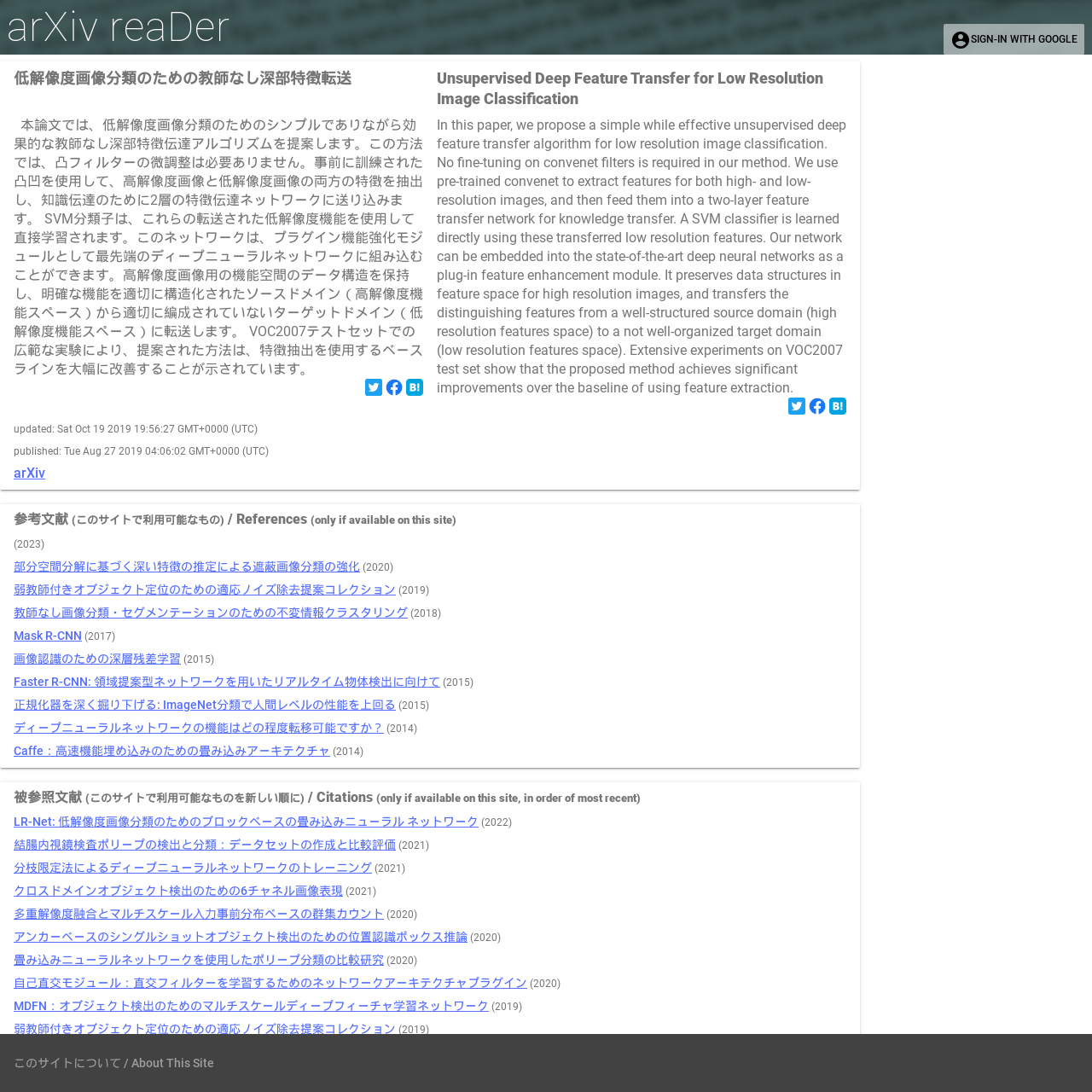What is the purpose of the two-layer feature transfer network?
Could you give a comprehensive explanation in response to this question?

The purpose of the two-layer feature transfer network is for knowledge transfer, which is mentioned in the text as '知識伝達のために2層の特徴伝達ネットワークに送り込みます'.